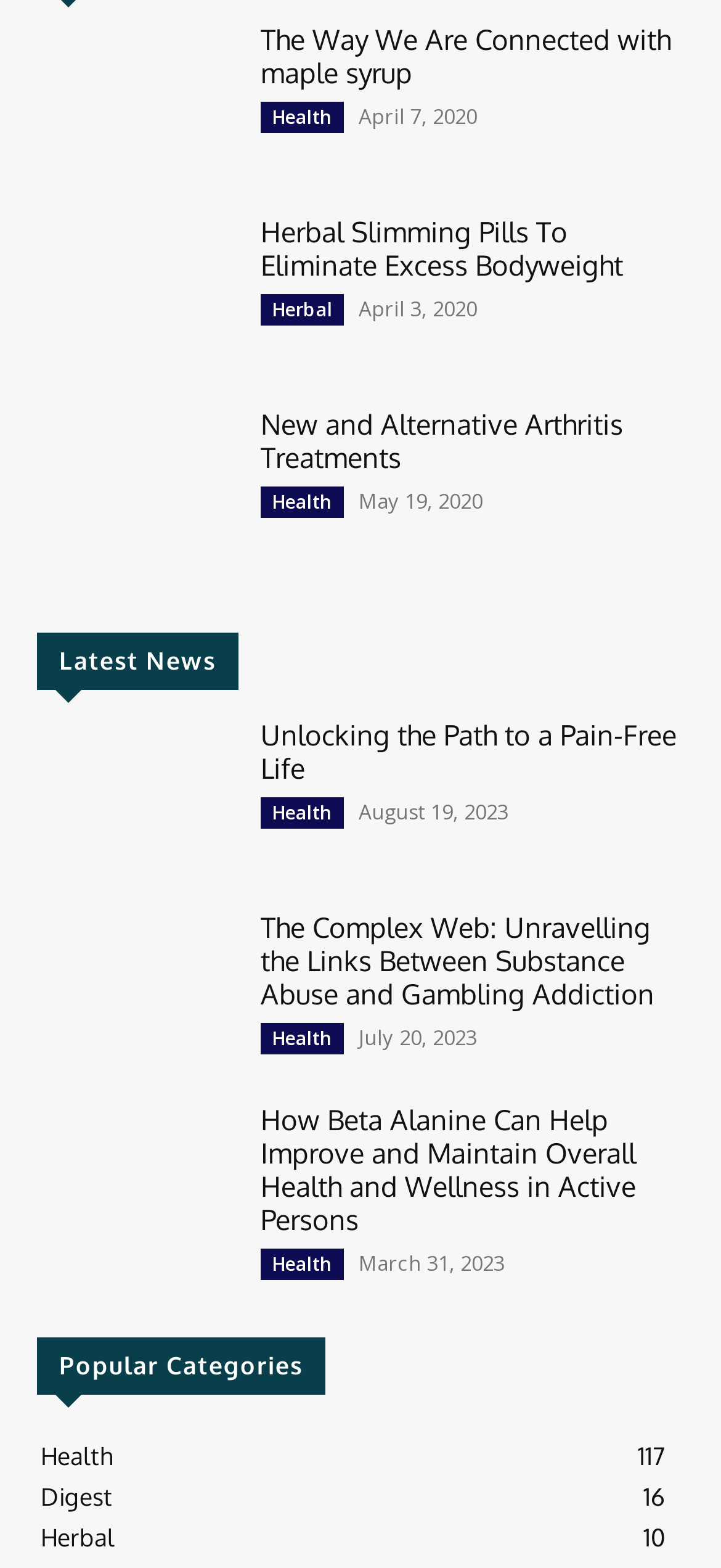Please locate the bounding box coordinates of the element that needs to be clicked to achieve the following instruction: "Browse 'Popular Categories'". The coordinates should be four float numbers between 0 and 1, i.e., [left, top, right, bottom].

[0.051, 0.851, 0.949, 0.889]